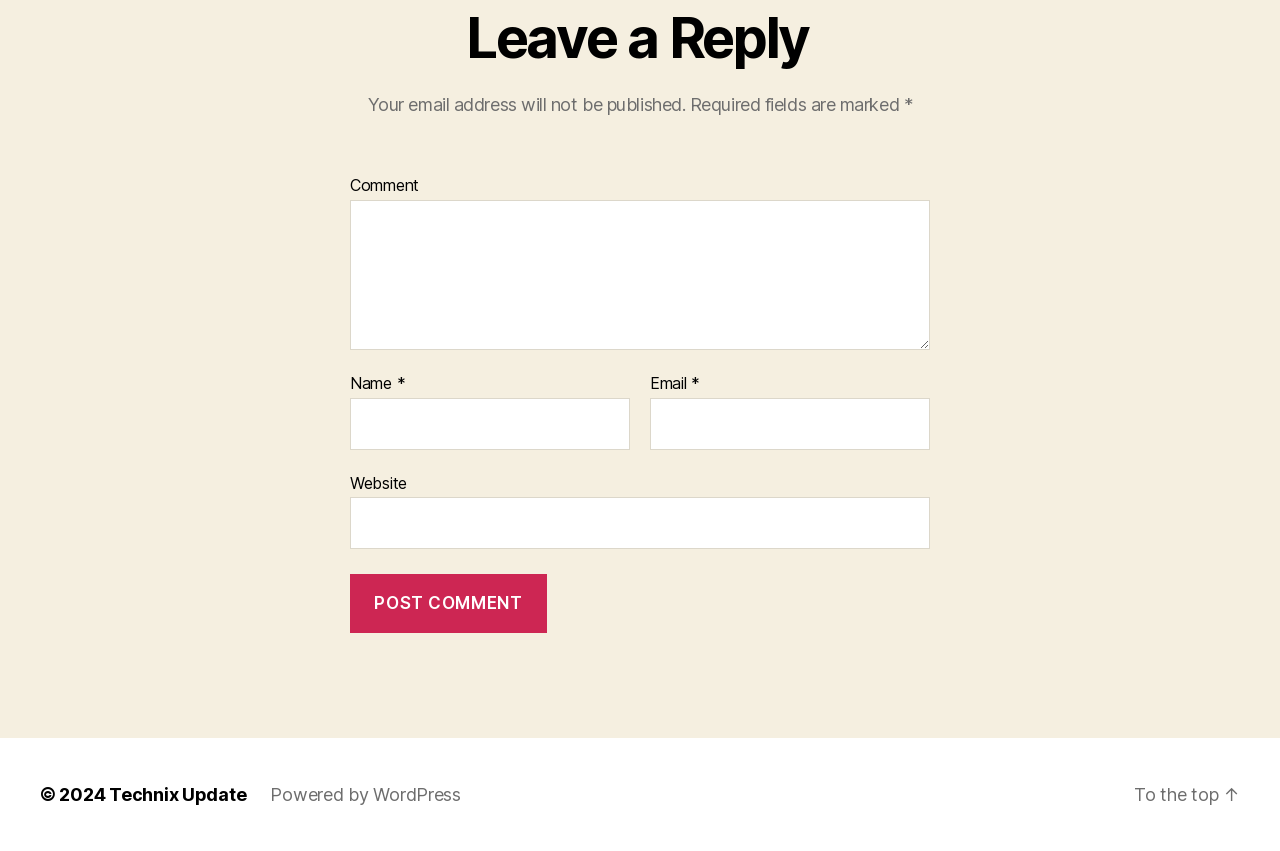Please give a one-word or short phrase response to the following question: 
How many links are present at the bottom of the webpage?

3